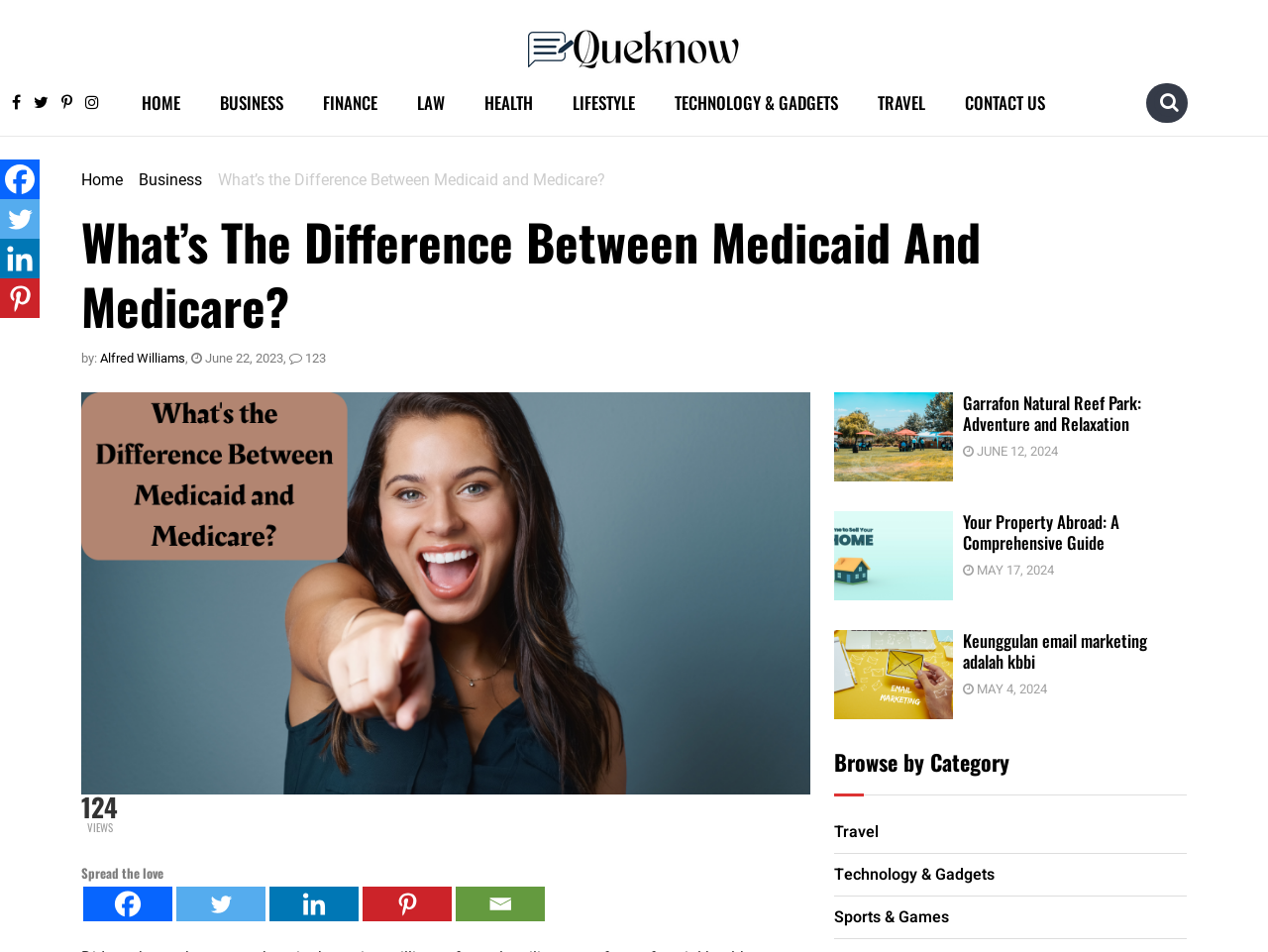Based on the visual content of the image, answer the question thoroughly: What is the title of the image with the bounding box coordinates [0.064, 0.412, 0.639, 0.835]?

I identified the image with the given bounding box coordinates and found that its title is the same as the article title, 'What's the Difference Between Medicaid and Medicare?'.